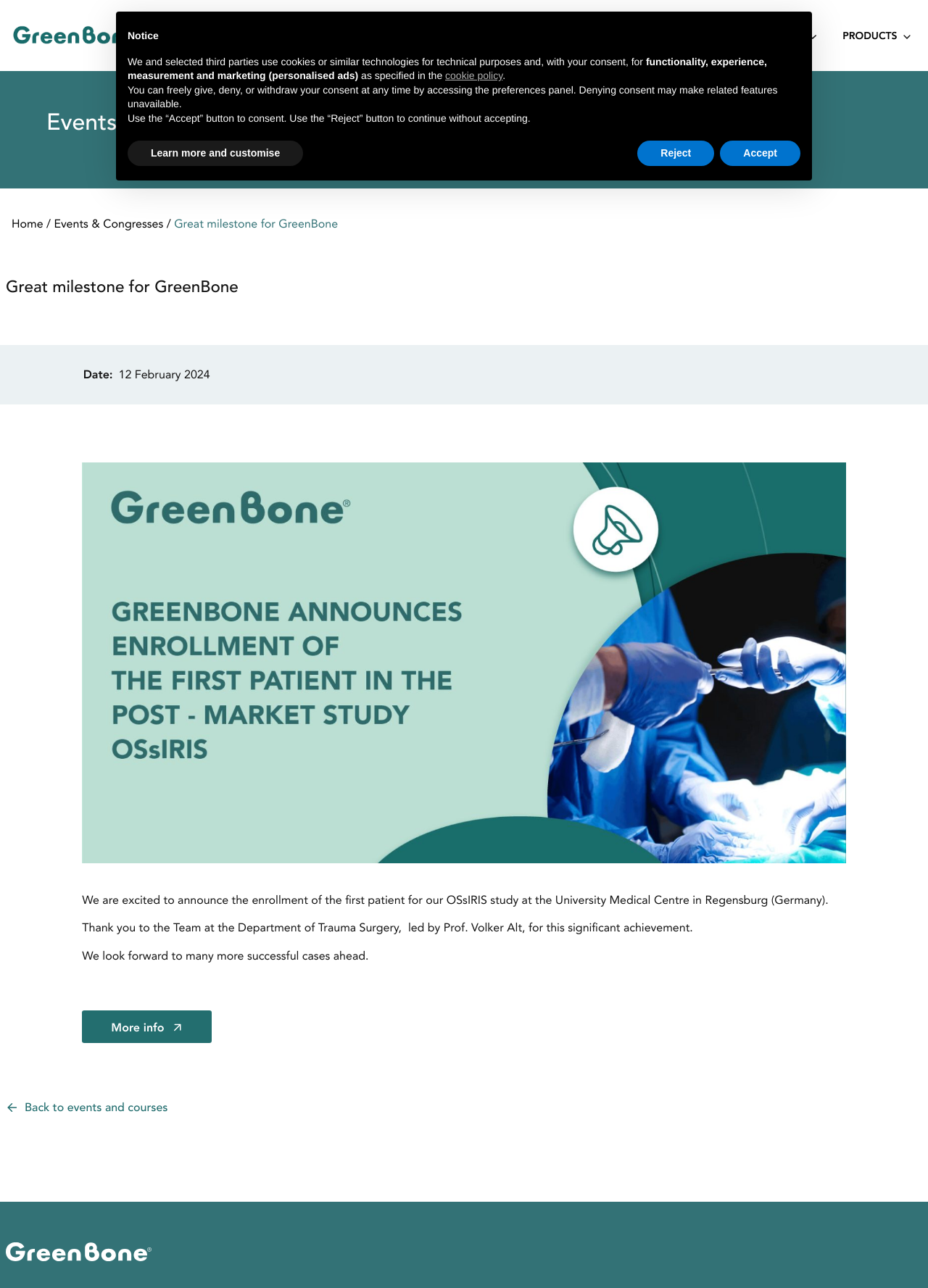Where is the University Medical Centre located?
Give a single word or phrase as your answer by examining the image.

Regensburg, Germany